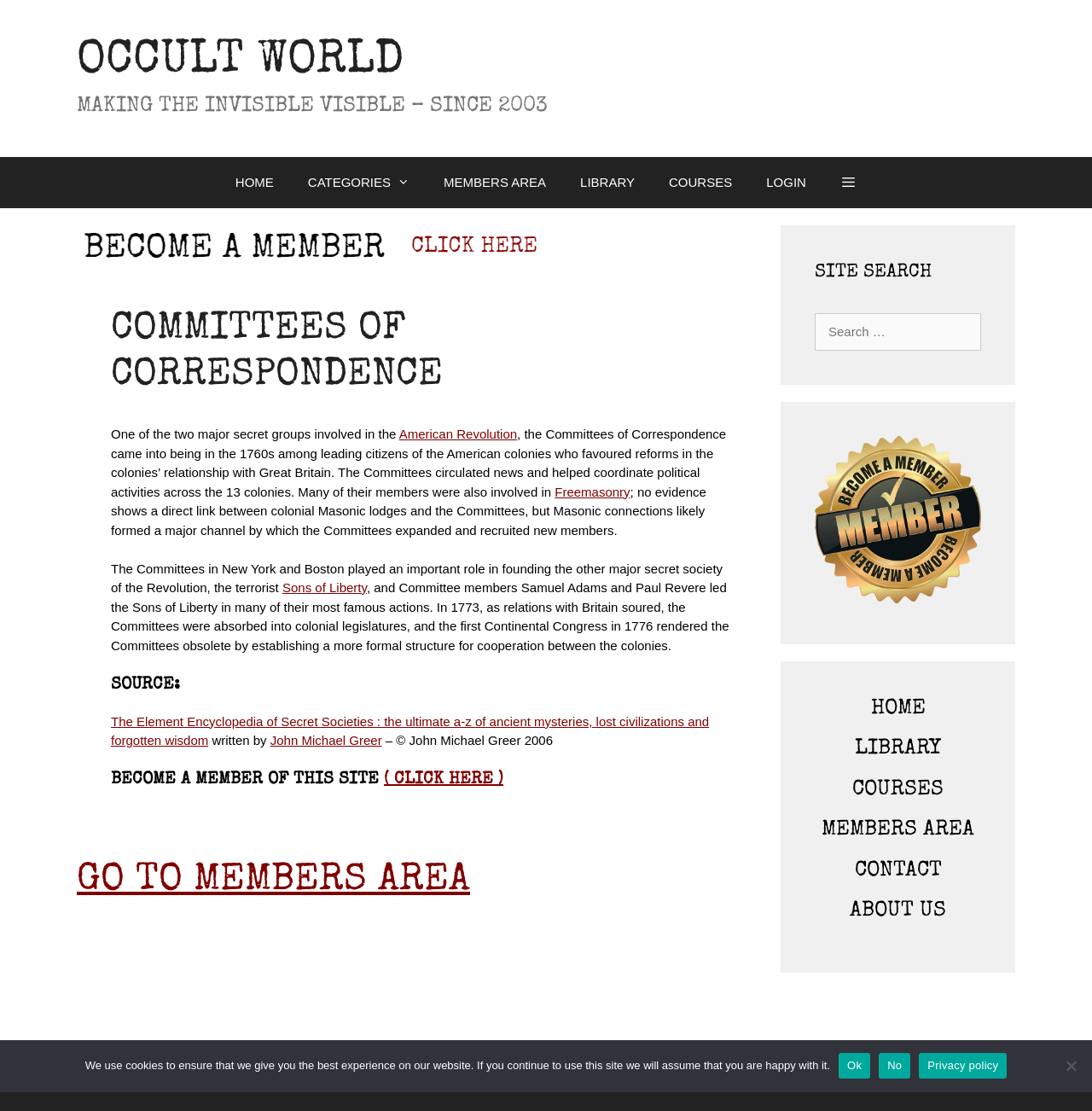Identify the main heading of the webpage and provide its text content.

COMMITTEES OF CORRESPONDENCE